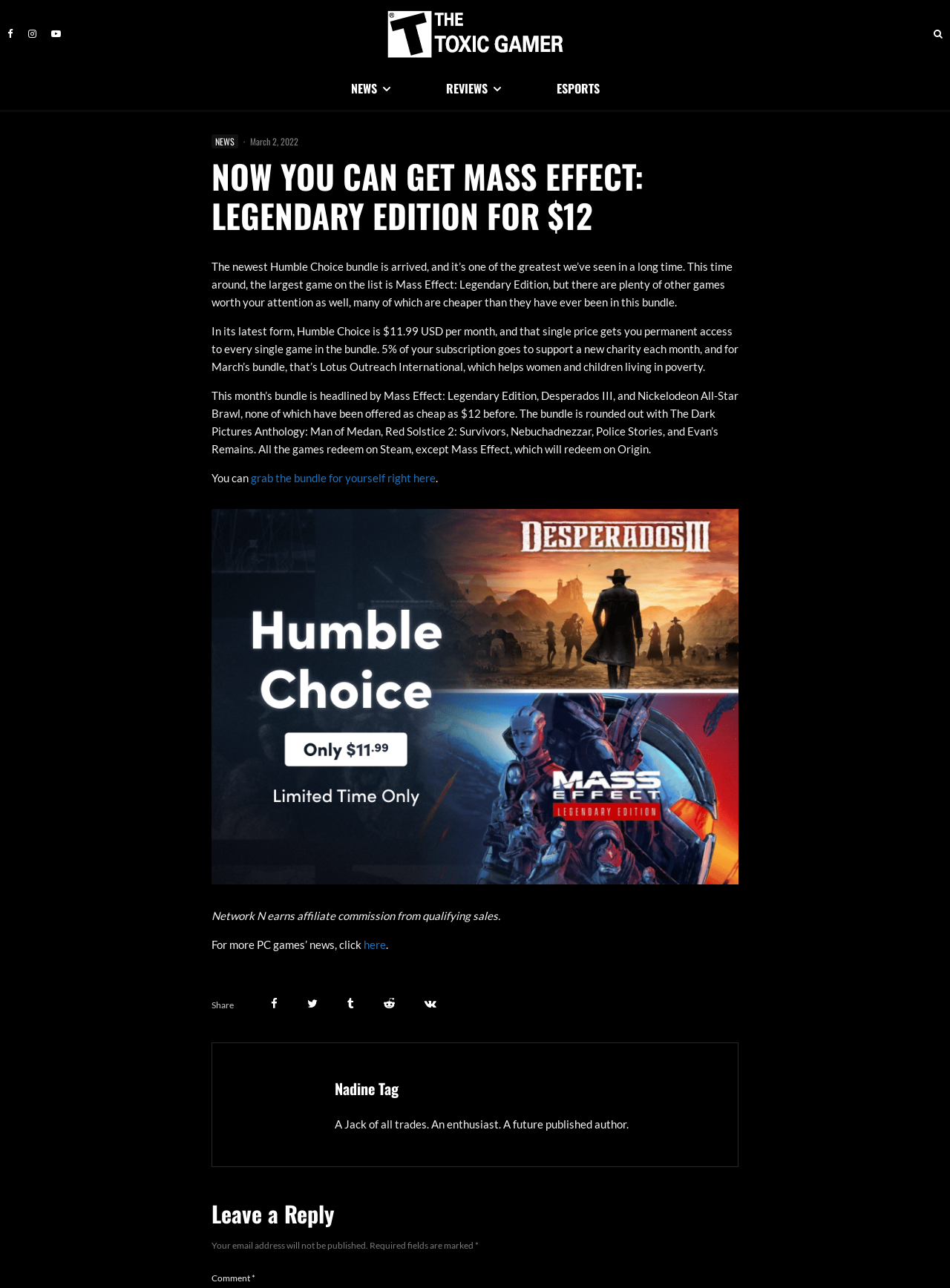Given the element description "NEWS" in the screenshot, predict the bounding box coordinates of that UI element.

[0.341, 0.053, 0.441, 0.085]